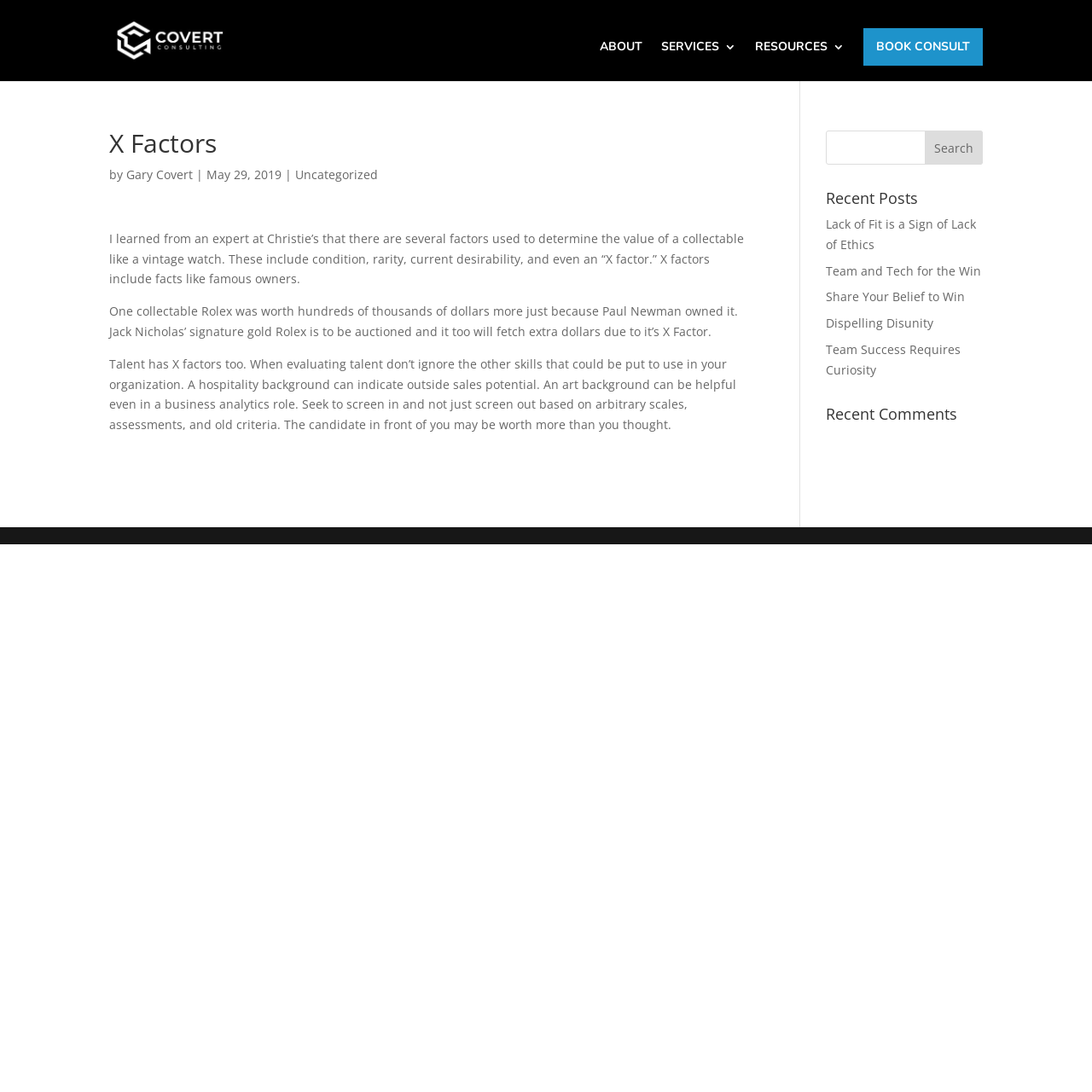Can you find the bounding box coordinates for the element that needs to be clicked to execute this instruction: "Search for a keyword"? The coordinates should be given as four float numbers between 0 and 1, i.e., [left, top, right, bottom].

[0.756, 0.12, 0.9, 0.151]